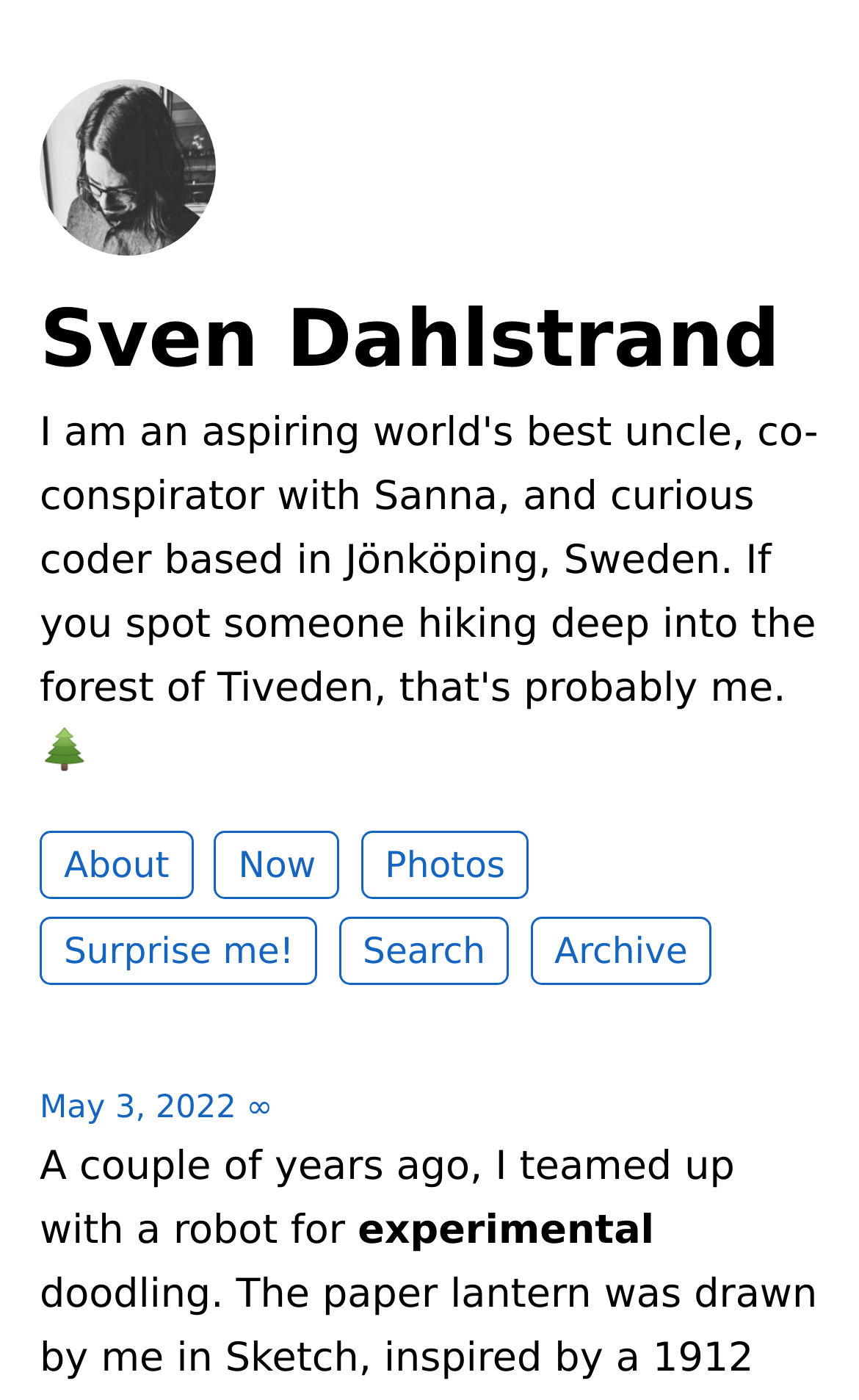Provide a comprehensive description of the webpage.

The webpage appears to be a personal blog or portfolio of Sven Dahlstrand. At the top left corner, there is a profile photo of Sven Dahlstrand, accompanied by a heading with his name. Below the profile photo, there are several links to different sections of the website, including "About", "Now", "Photos", "Surprise me!", "Search", and "Archive". These links are aligned horizontally and take up a significant portion of the top section of the page.

Further down the page, there is a timestamp "May 3, 2022" followed by a brief description of an experiment where the author teamed up with a robot for doodling. The description is divided into two lines, with the first line stating "A couple of years ago, I teamed up with a robot for" and the second line continuing with "experimental". The text is positioned near the top center of the page.

There are no other visible images on the page besides the profile photo. The overall layout is simple, with a focus on text-based navigation and a brief introduction to the author's experiment.